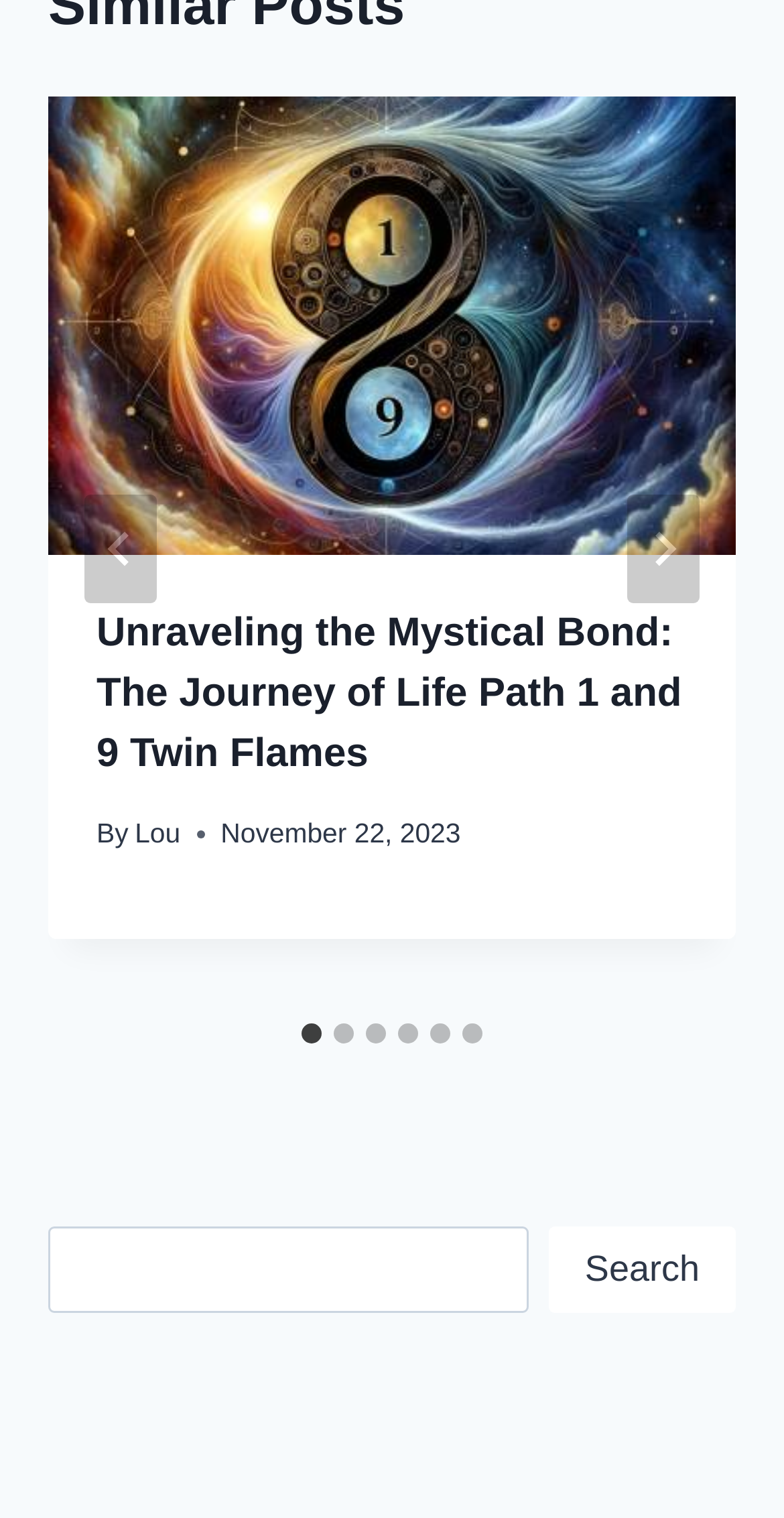Respond to the question with just a single word or phrase: 
Who is the author of the first article?

Lou